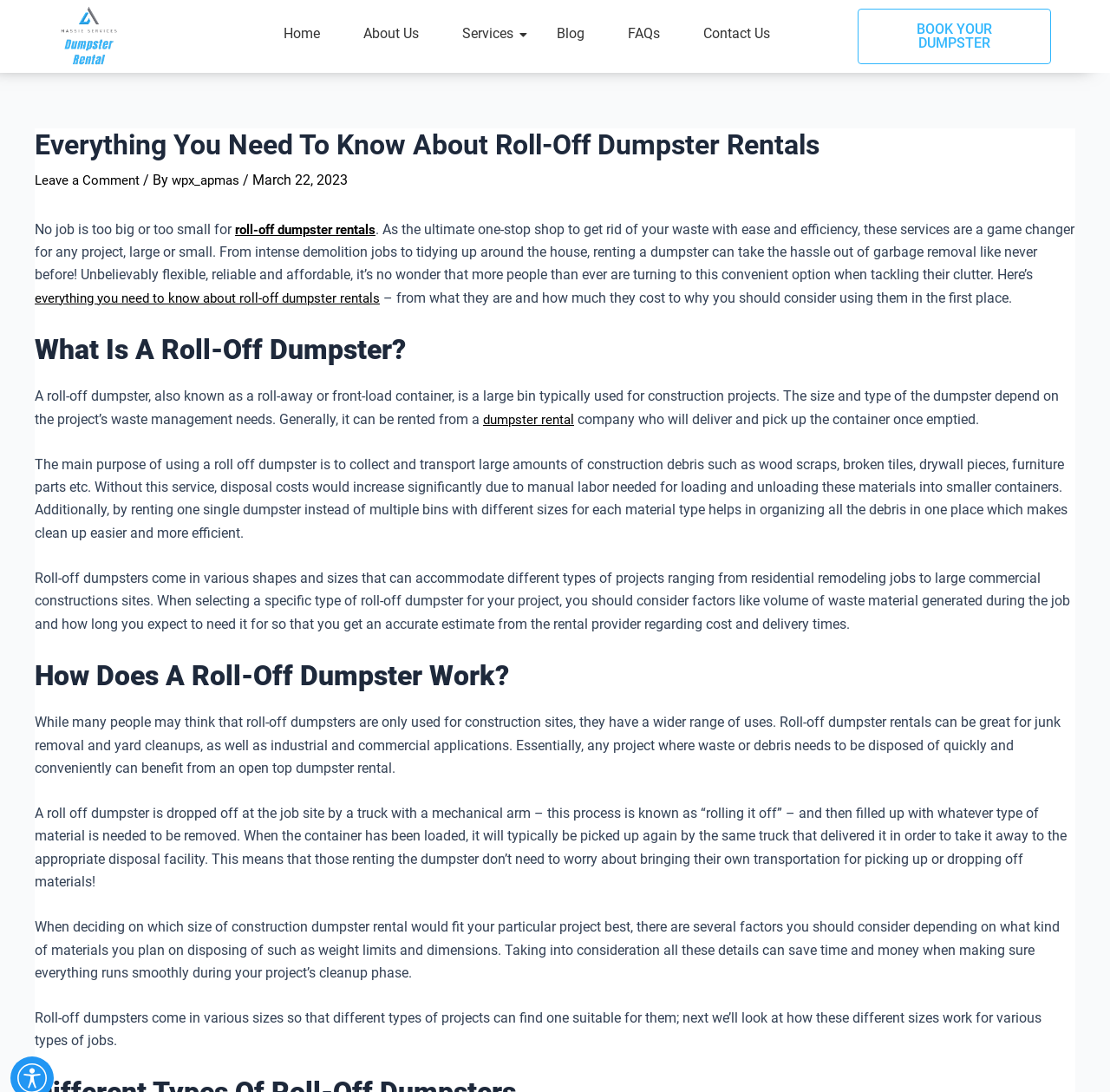Offer an in-depth caption of the entire webpage.

This webpage is about roll-off dumpster rentals, providing comprehensive information on the topic. At the top, there is a navigation menu with links to "Home", "About Us", "Services", "Blog", "FAQs", and "Contact Us". On the right side of the navigation menu, there is a prominent call-to-action button "BOOK YOUR DUMPSTER".

The main content of the webpage is divided into sections, each with a heading. The first section is an introduction to roll-off dumpster rentals, explaining their benefits and flexibility. Below this section, there is a heading "What Is A Roll-Off Dumpster?" which describes the purpose and types of roll-off dumpsters. The text explains that roll-off dumpsters are used for construction projects and can be rented from a company that delivers and picks up the container.

The next section, "How Does A Roll-Off Dumpster Work?", explains the process of using a roll-off dumpster, from delivery to pickup, and highlights its convenience and benefits. The text also mentions that roll-off dumpsters can be used for various projects, including junk removal, yard cleanups, and industrial applications.

Throughout the webpage, there are no images, but there are several links to related topics, such as "dumpster rental" and "everything you need to know about roll-off dumpster rentals". The text is well-organized and easy to follow, with clear headings and concise paragraphs. Overall, the webpage provides a detailed guide to roll-off dumpster rentals, covering their purpose, types, and benefits.